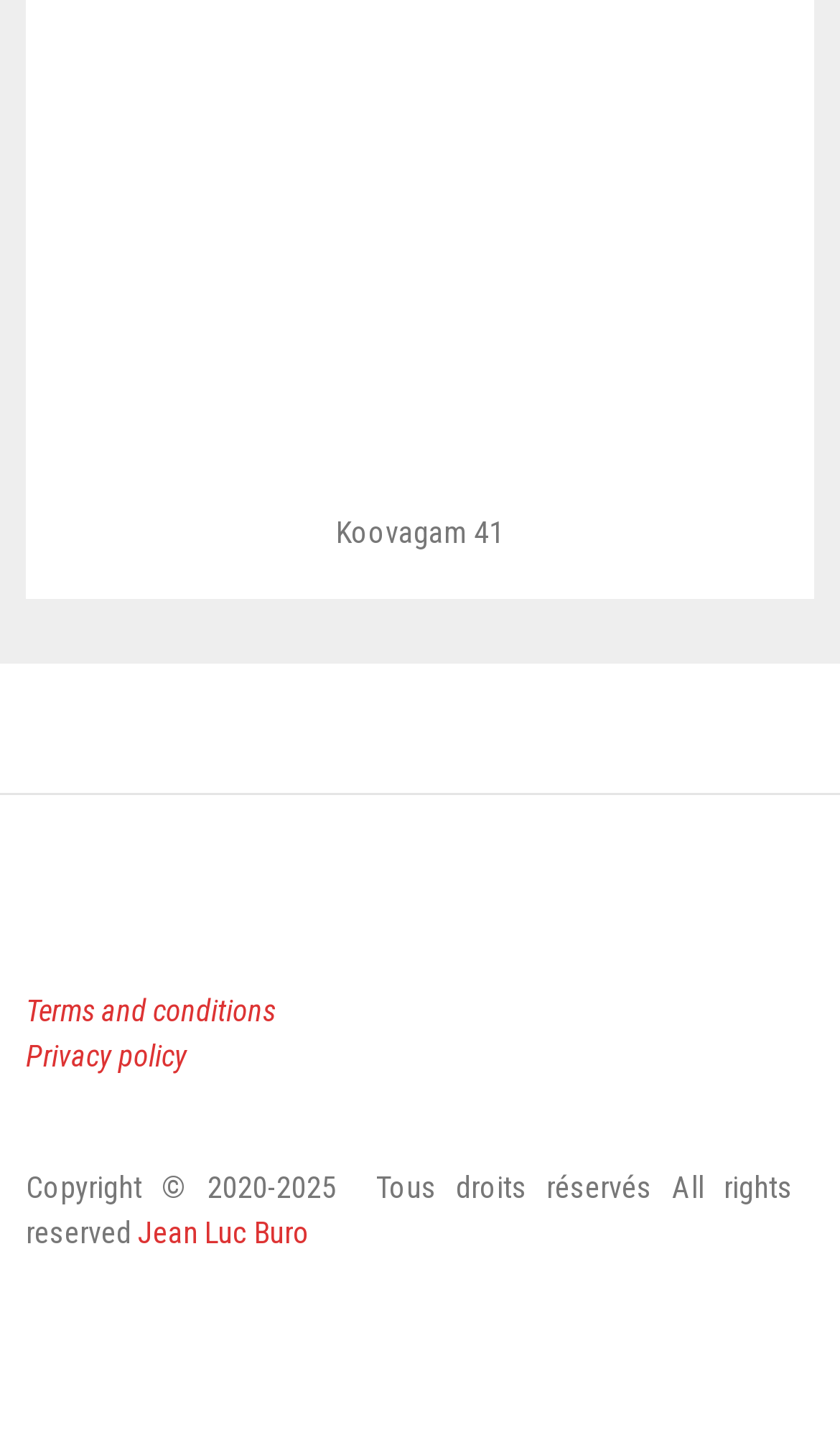Identify the bounding box coordinates for the UI element described by the following text: "Privacy policy". Provide the coordinates as four float numbers between 0 and 1, in the format [left, top, right, bottom].

[0.031, 0.722, 0.223, 0.746]